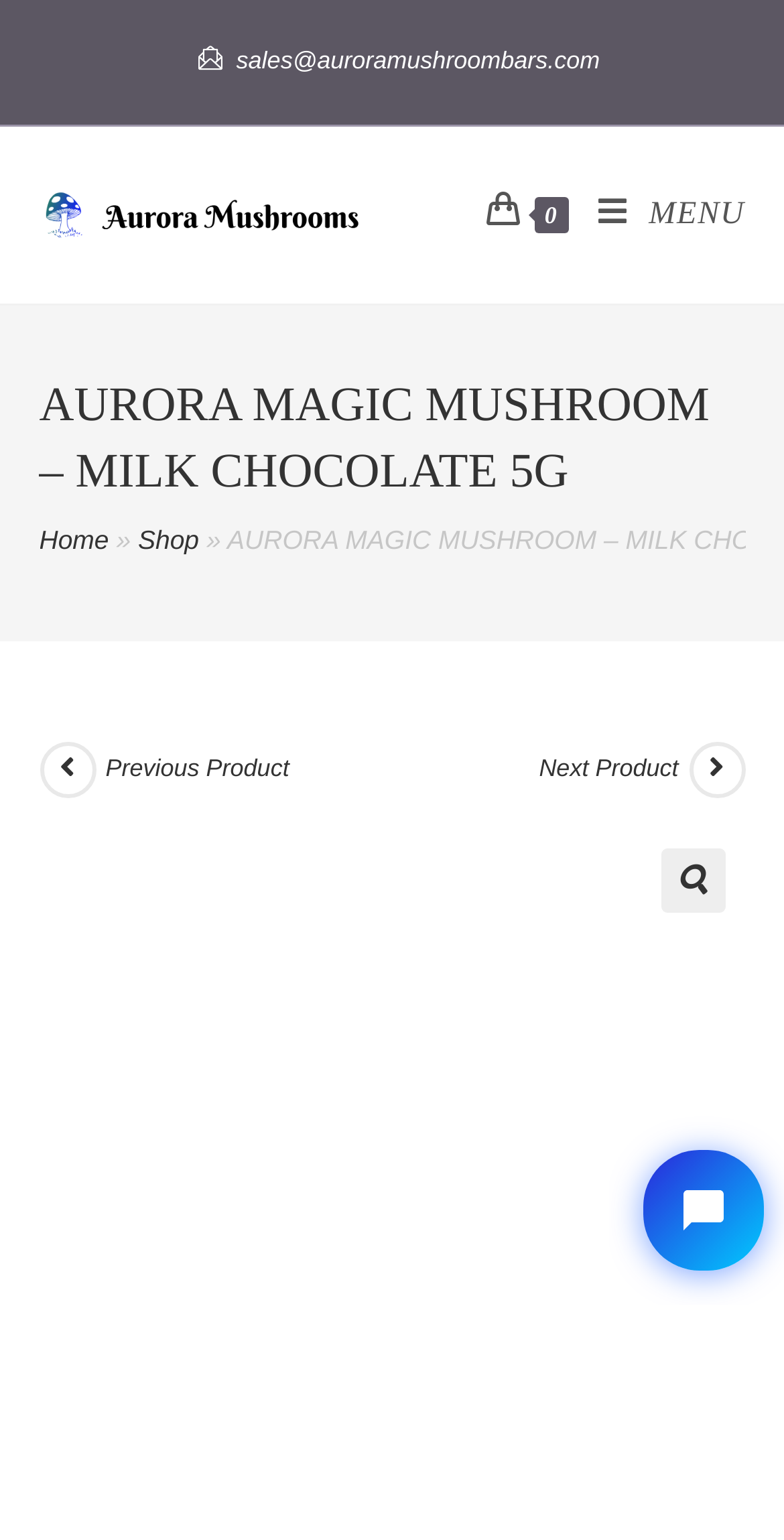Please locate the bounding box coordinates of the region I need to click to follow this instruction: "Search for something".

[0.05, 0.831, 0.95, 0.853]